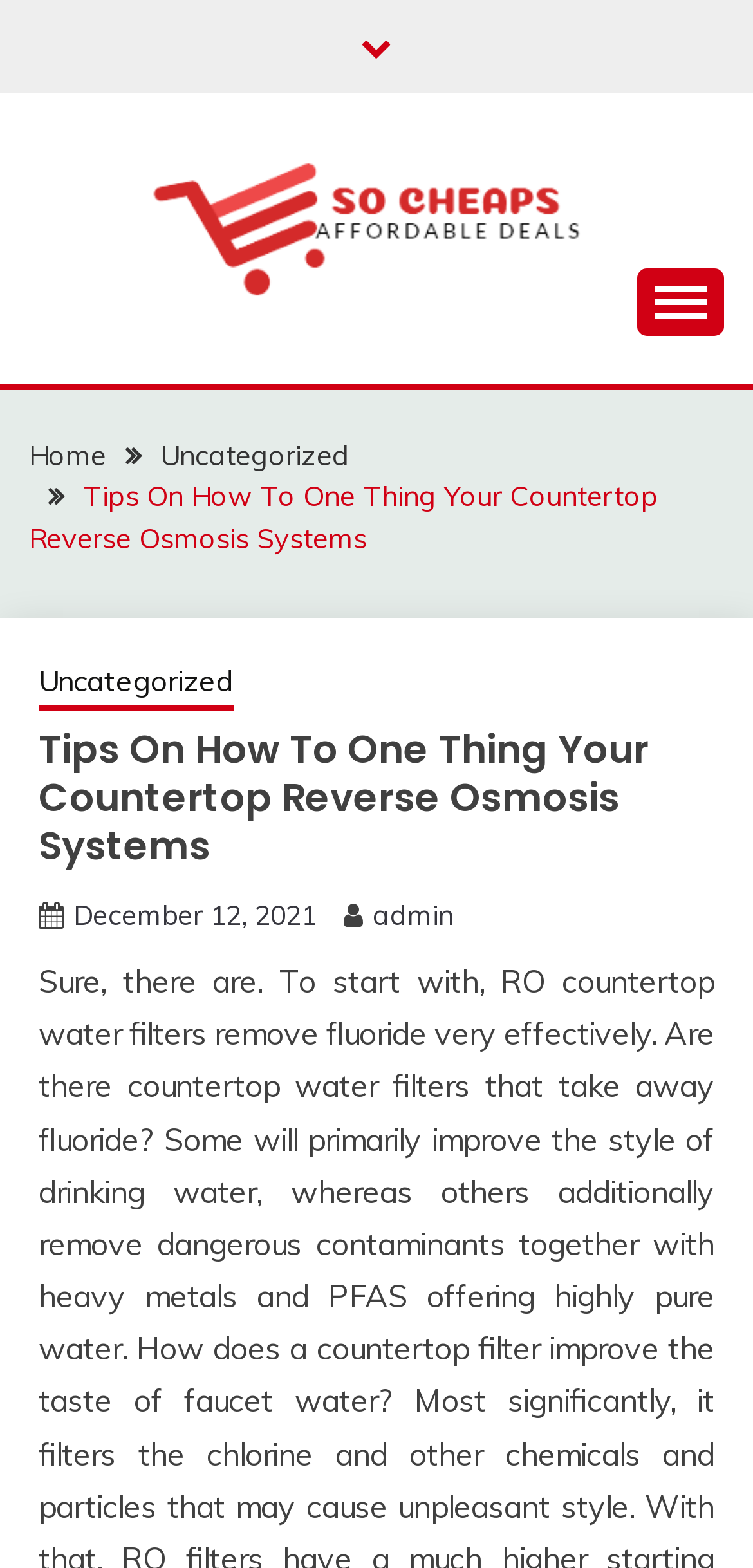Locate the bounding box coordinates of the element that should be clicked to fulfill the instruction: "Expand the primary menu".

[0.846, 0.171, 0.962, 0.214]